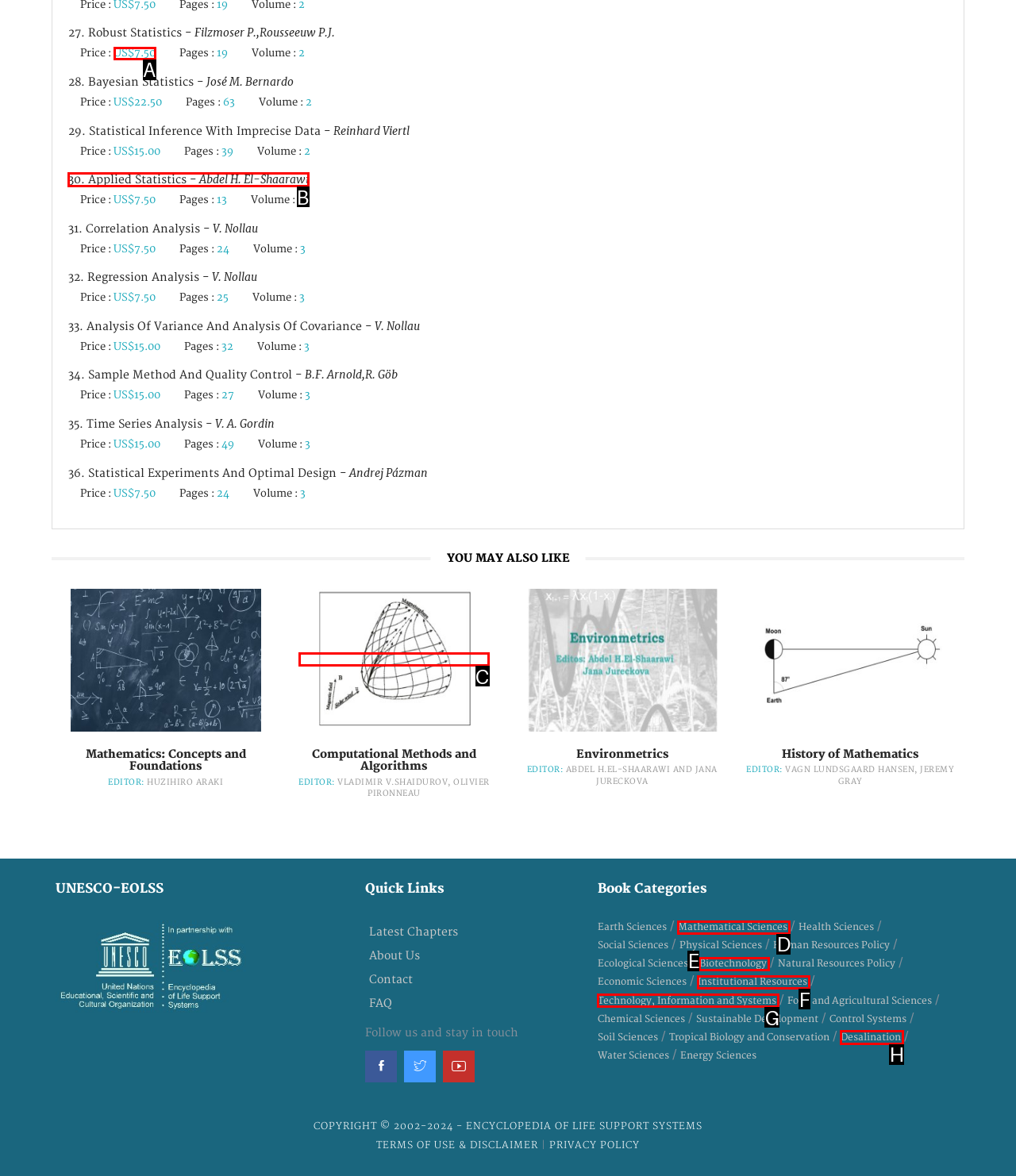Tell me the letter of the UI element I should click to accomplish the task: Click the link '30. Applied Statistics - Abdel H. El-Shaarawi' based on the choices provided in the screenshot.

B